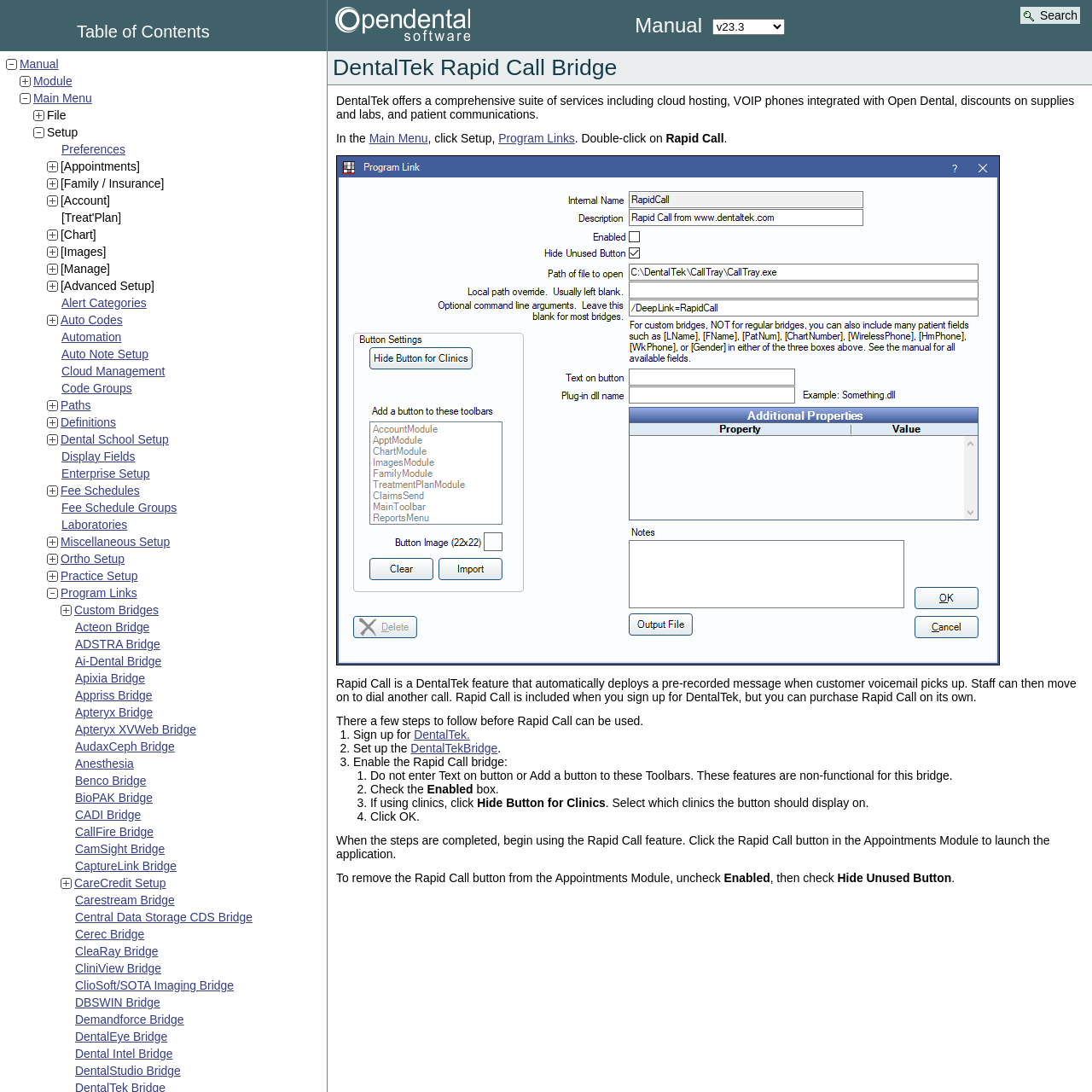Could you provide the bounding box coordinates for the portion of the screen to click to complete this instruction: "Access Custom Bridges"?

[0.068, 0.552, 0.145, 0.565]